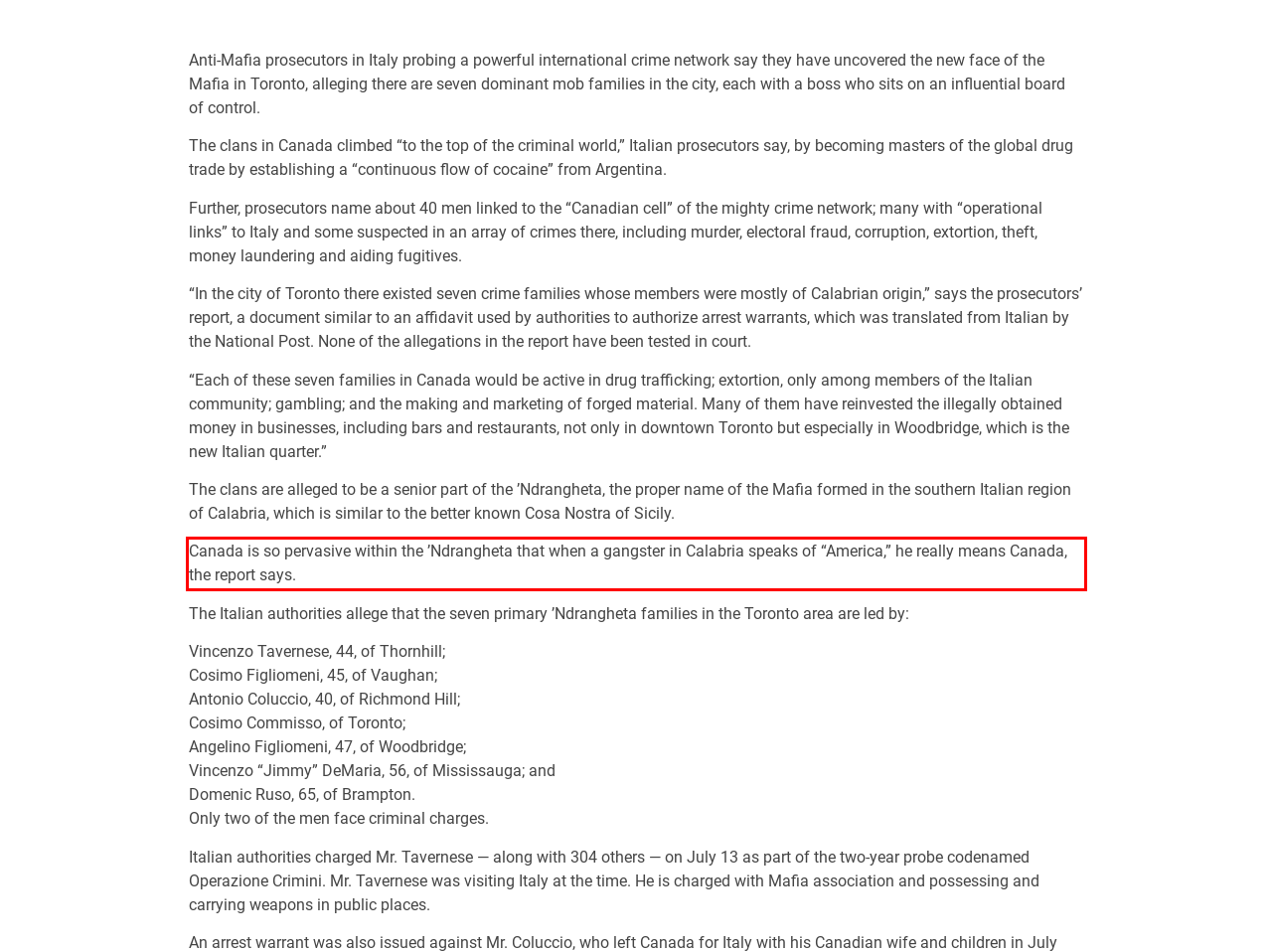Given the screenshot of the webpage, identify the red bounding box, and recognize the text content inside that red bounding box.

Canada is so pervasive within the ’Ndrangheta that when a gangster in Calabria speaks of “America,” he really means Canada, the report says.